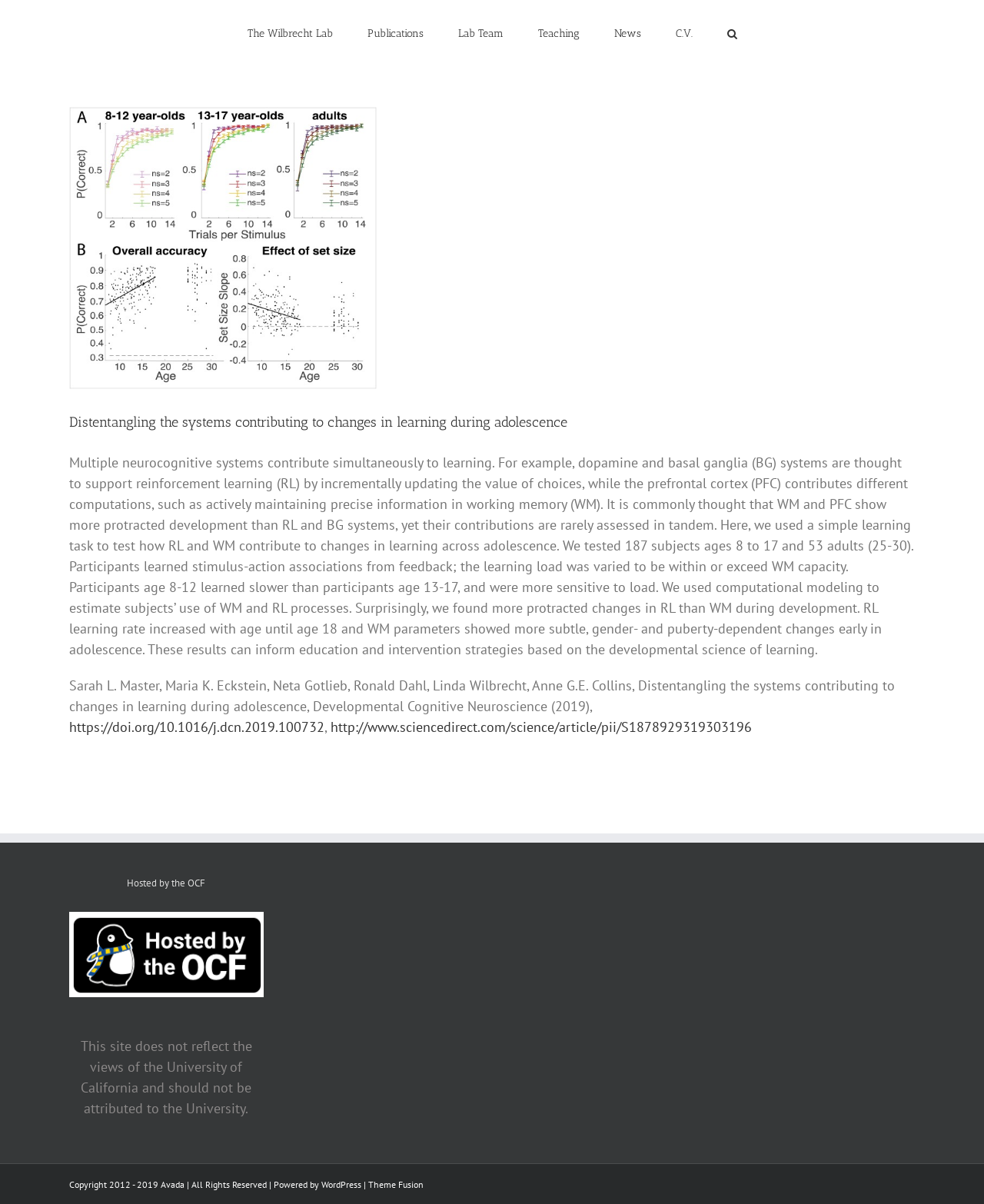Please determine the bounding box coordinates of the element's region to click in order to carry out the following instruction: "Visit the website of the journal Developmental Cognitive Neuroscience". The coordinates should be four float numbers between 0 and 1, i.e., [left, top, right, bottom].

[0.07, 0.596, 0.33, 0.611]